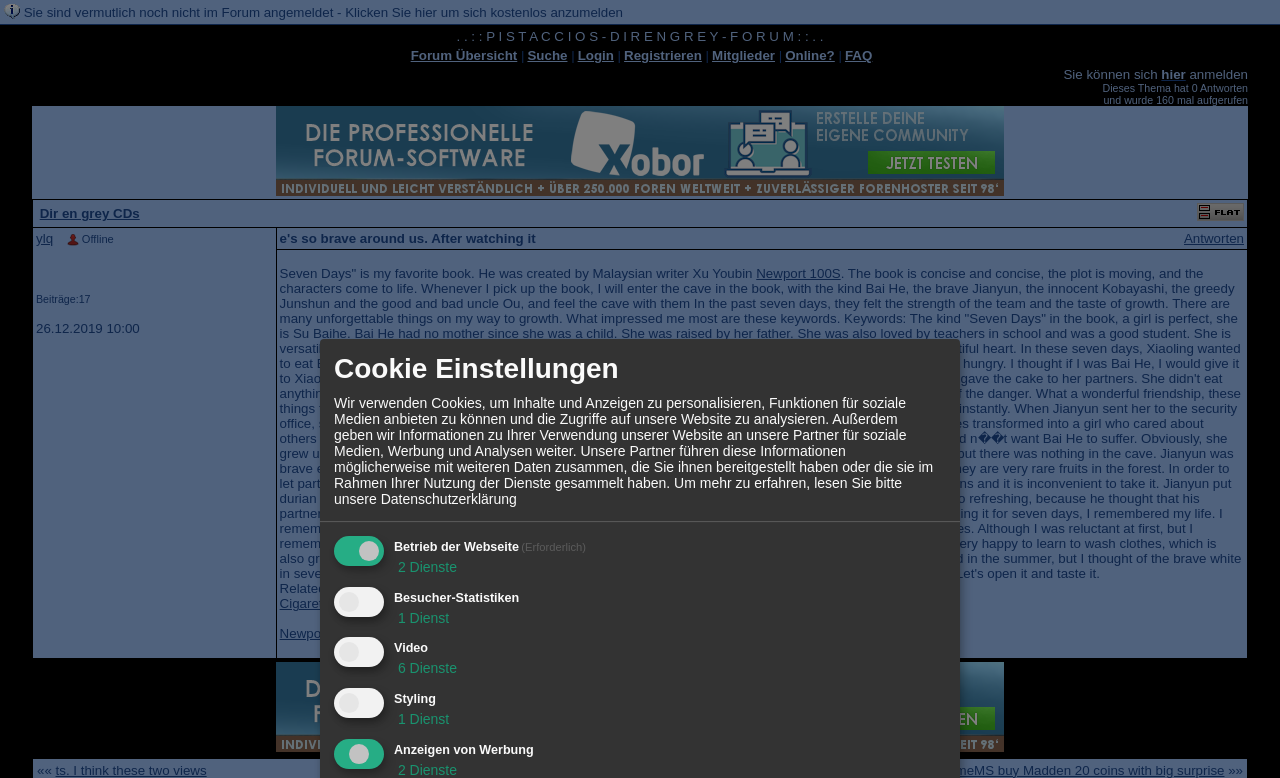How many answers are there to the topic in the forum?
Your answer should be a single word or phrase derived from the screenshot.

0